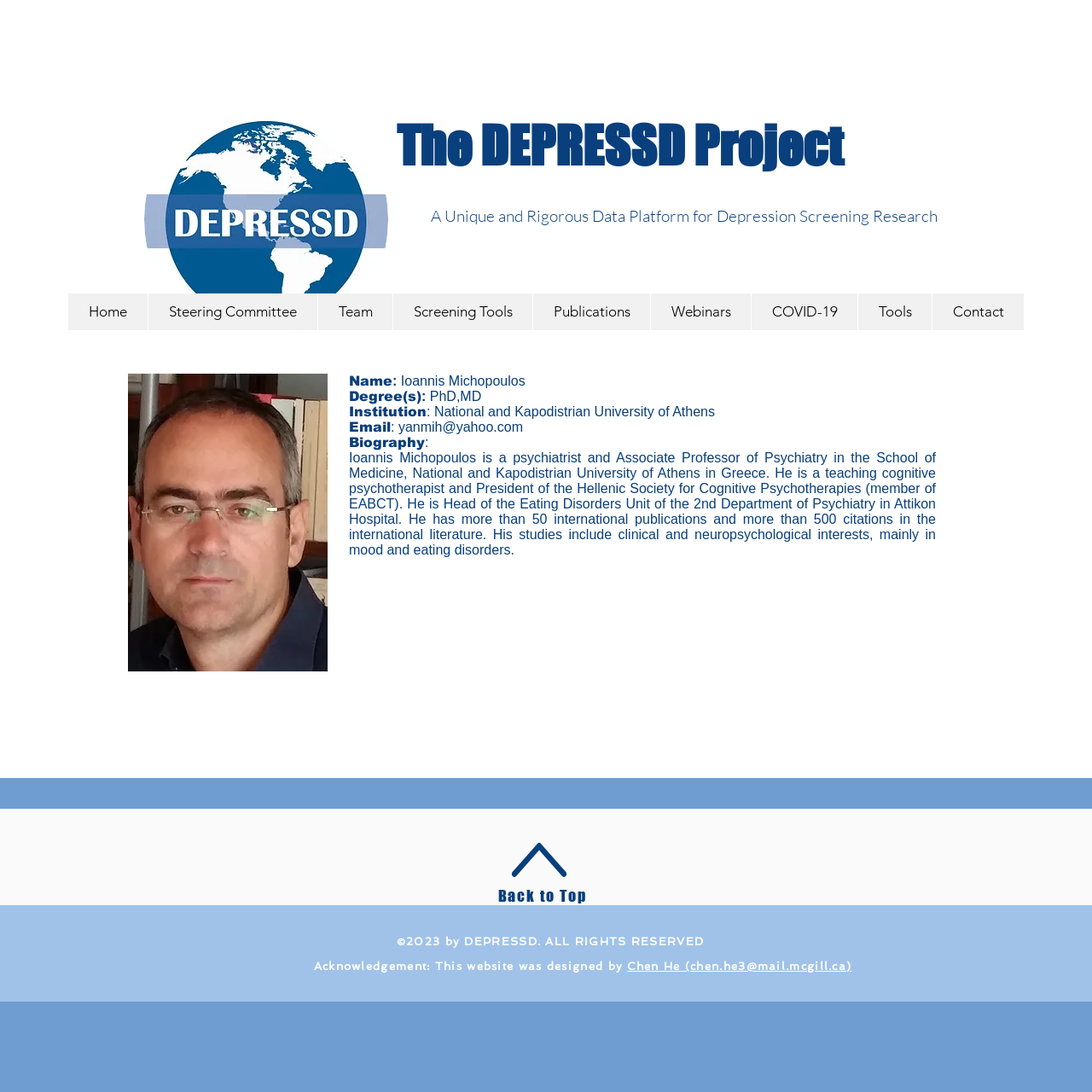Please mark the clickable region by giving the bounding box coordinates needed to complete this instruction: "Read the article by Sylwia Borowy".

None